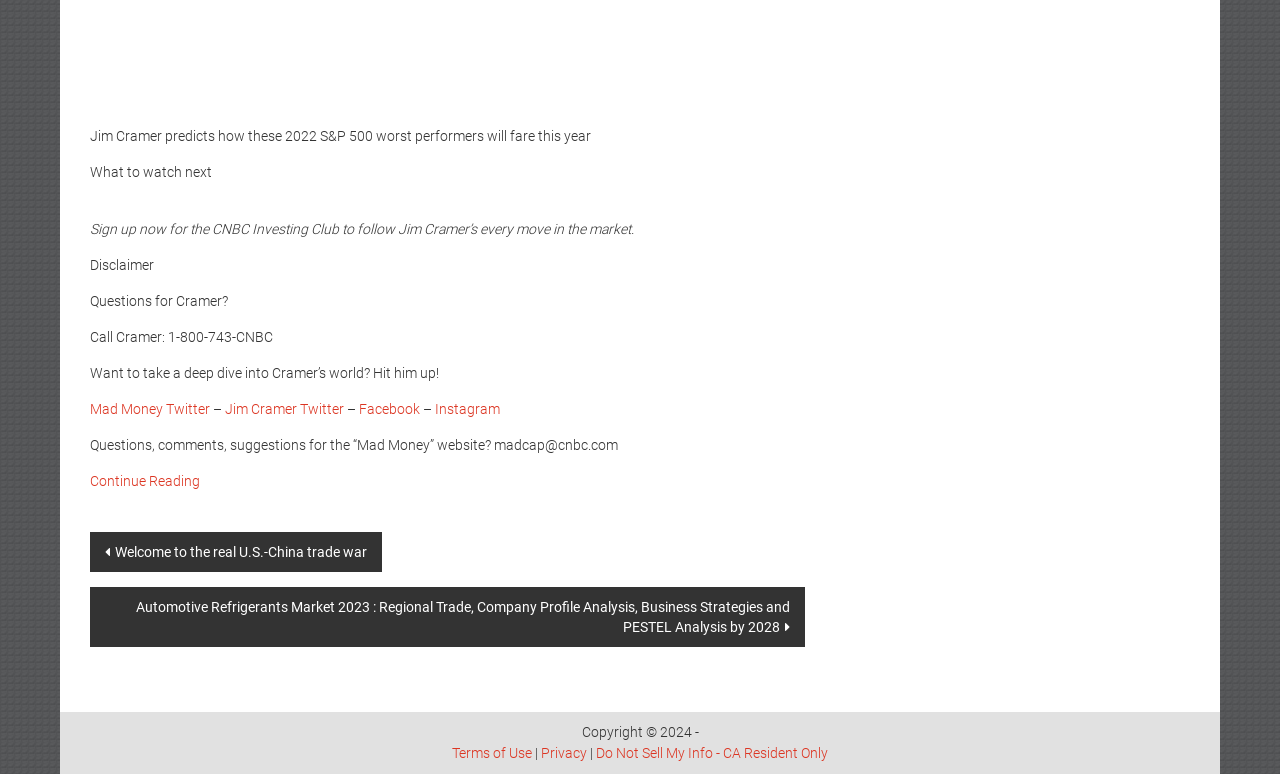Provide the bounding box coordinates of the UI element this sentence describes: "Facebook".

[0.28, 0.518, 0.328, 0.538]